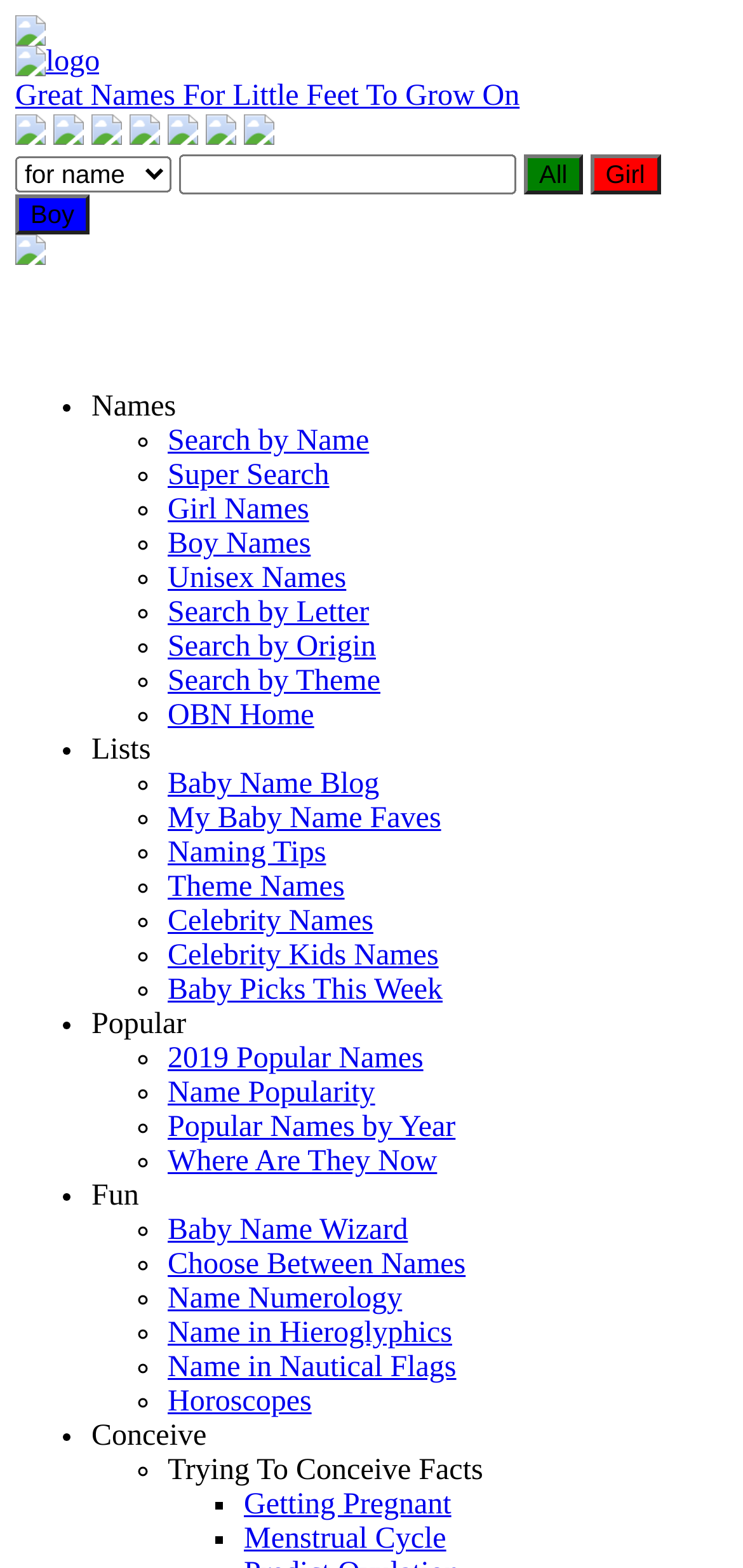Pinpoint the bounding box coordinates of the area that must be clicked to complete this instruction: "View 2019 Most Popular Names".

[0.174, 0.077, 0.215, 0.097]